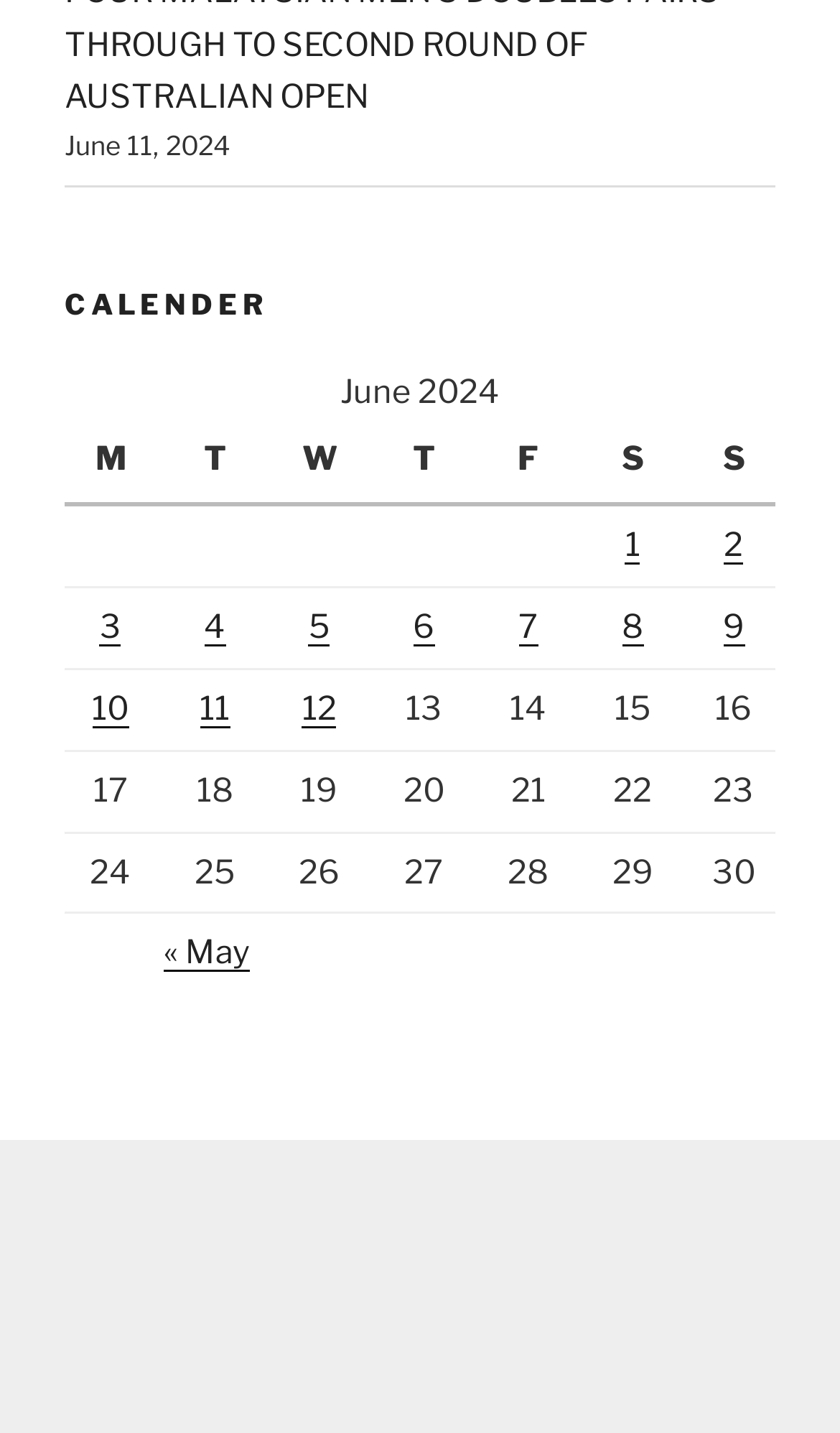What is the current month displayed on the calendar?
Respond with a short answer, either a single word or a phrase, based on the image.

June 2024